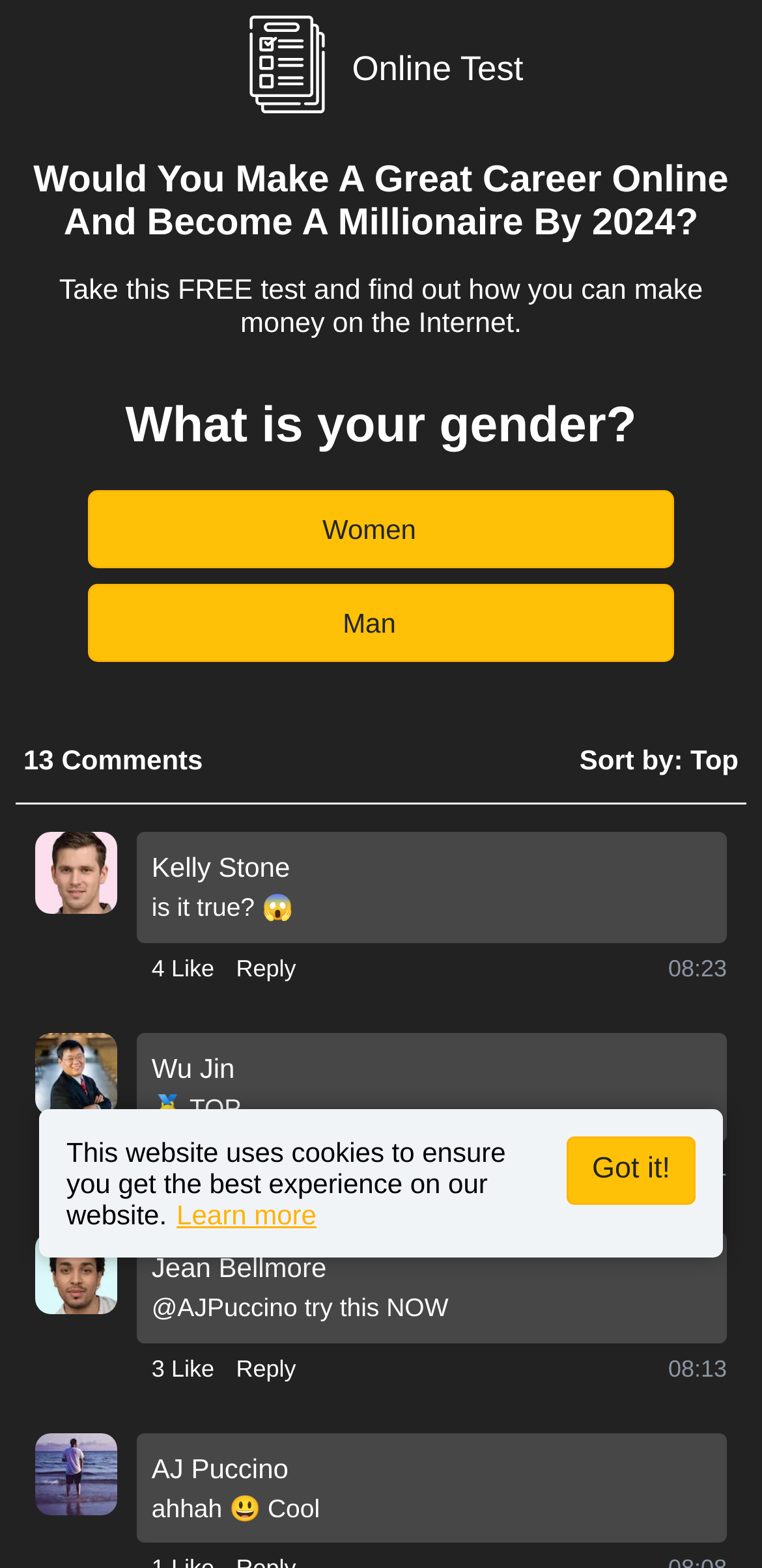How many comments are displayed on the webpage?
Please give a detailed and elaborate answer to the question based on the image.

There are four comment sections displayed on the webpage, each with a username, comment text, and buttons for liking and replying, indicating that four comments are being shown.